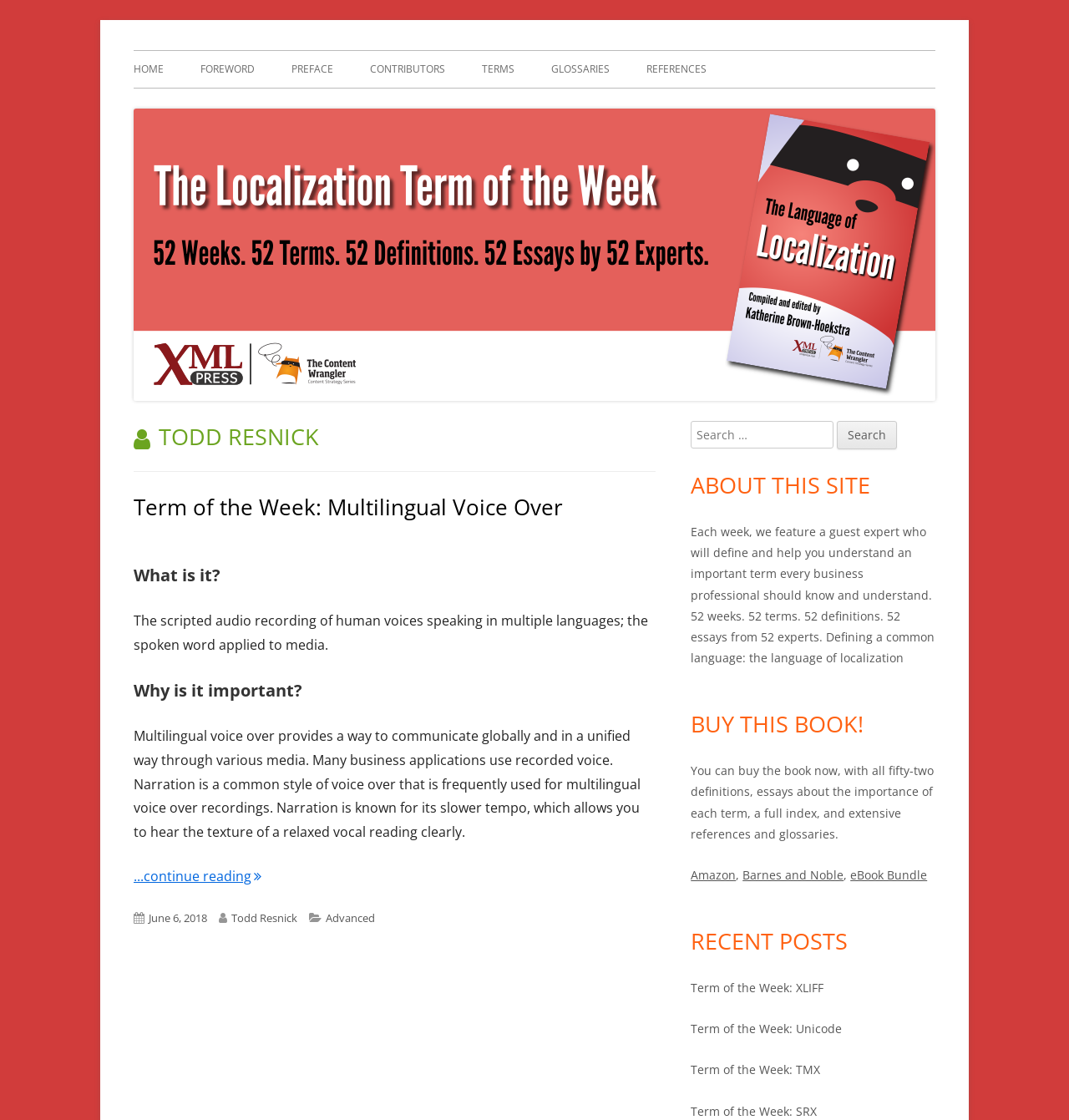Reply to the question with a single word or phrase:
How many recent posts are listed?

4